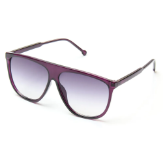Explain the contents of the image with as much detail as possible.

The image features a stylish pair of oversized sunglasses designed for a fashionable look. These sunglasses have a sleek, gradient lens that transitions from a deep color at the top to a lighter shade at the bottom, creating a chic effect. The frame appears to be a rich, dark purple, adding a touch of elegance and modernity to the design. With their wide coverage, these sunglasses not only protect the eyes from the sun but also serve as a bold fashion statement, making them suitable for various outdoor events and casual outings. They are perfect for those seeking to combine functionality with style.